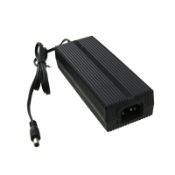Analyze the image and give a detailed response to the question:
What type of batteries is the charger designed for?

The type of batteries the charger is designed for can be determined by reading the description of the device, which states that it is a 'LiFePO4 battery charger'. LiFePO4 is an abbreviation for Lithium iron phosphate, which is a type of battery chemistry.